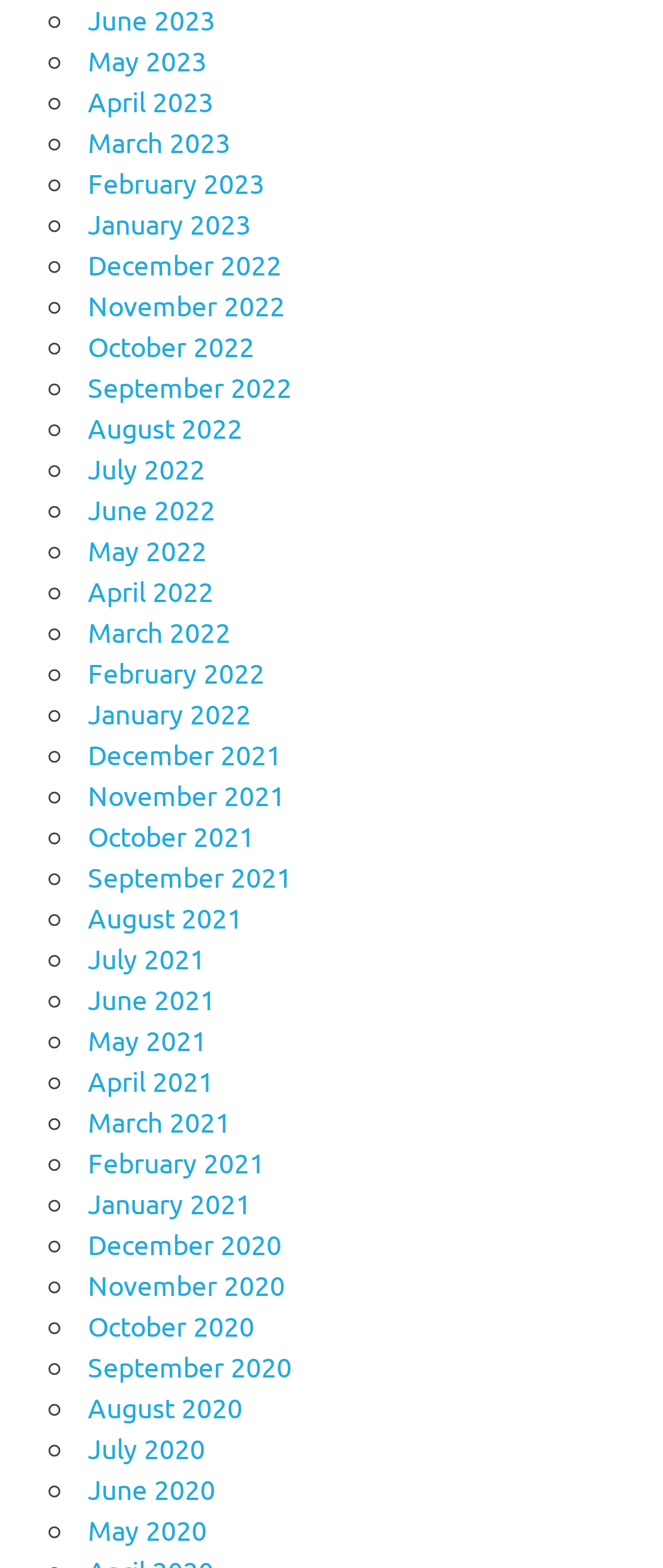Determine the bounding box for the described HTML element: "April 2022". Ensure the coordinates are four float numbers between 0 and 1 in the format [left, top, right, bottom].

[0.133, 0.366, 0.323, 0.388]